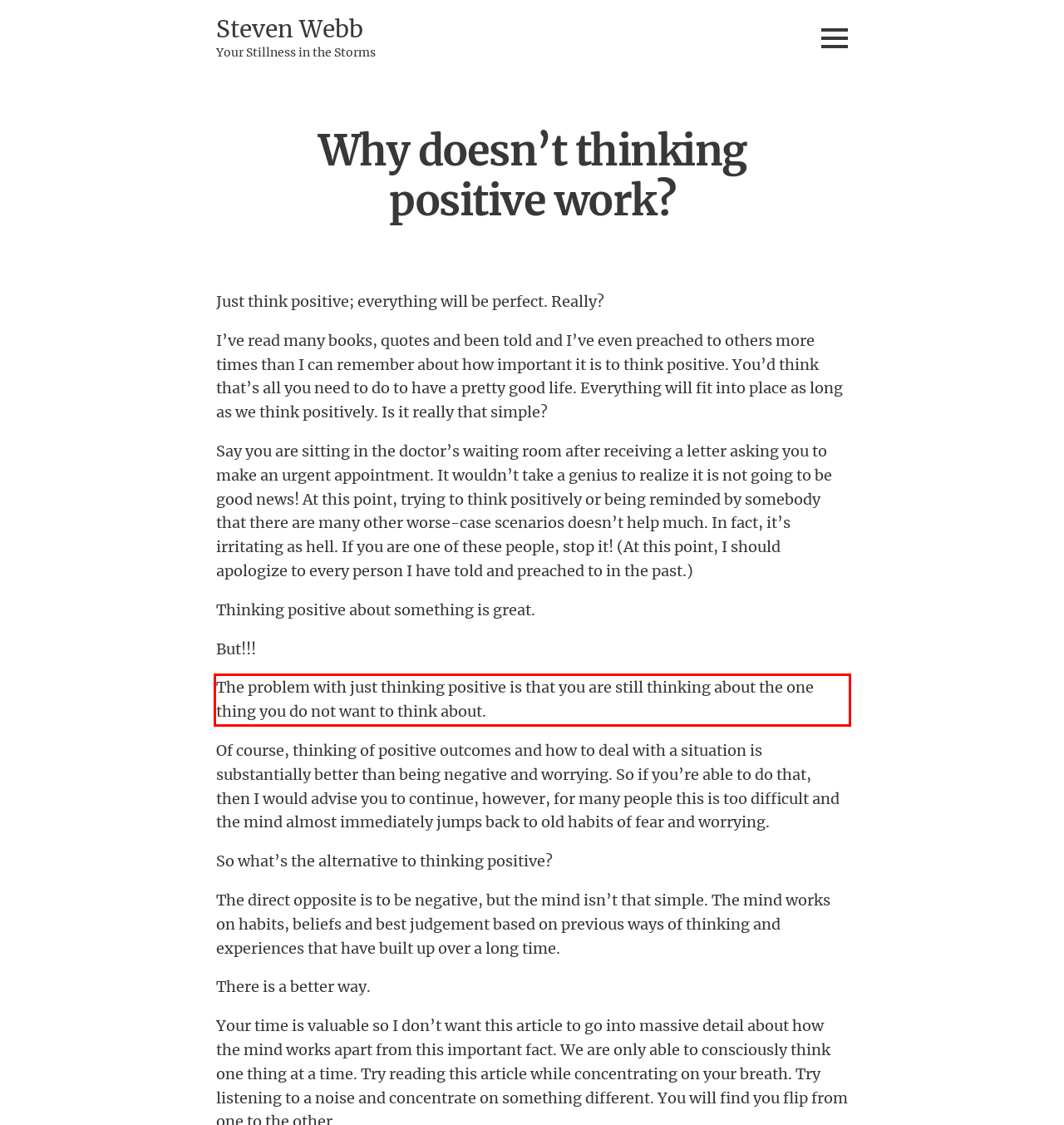You are provided with a webpage screenshot that includes a red rectangle bounding box. Extract the text content from within the bounding box using OCR.

The problem with just thinking positive is that you are still thinking about the one thing you do not want to think about.